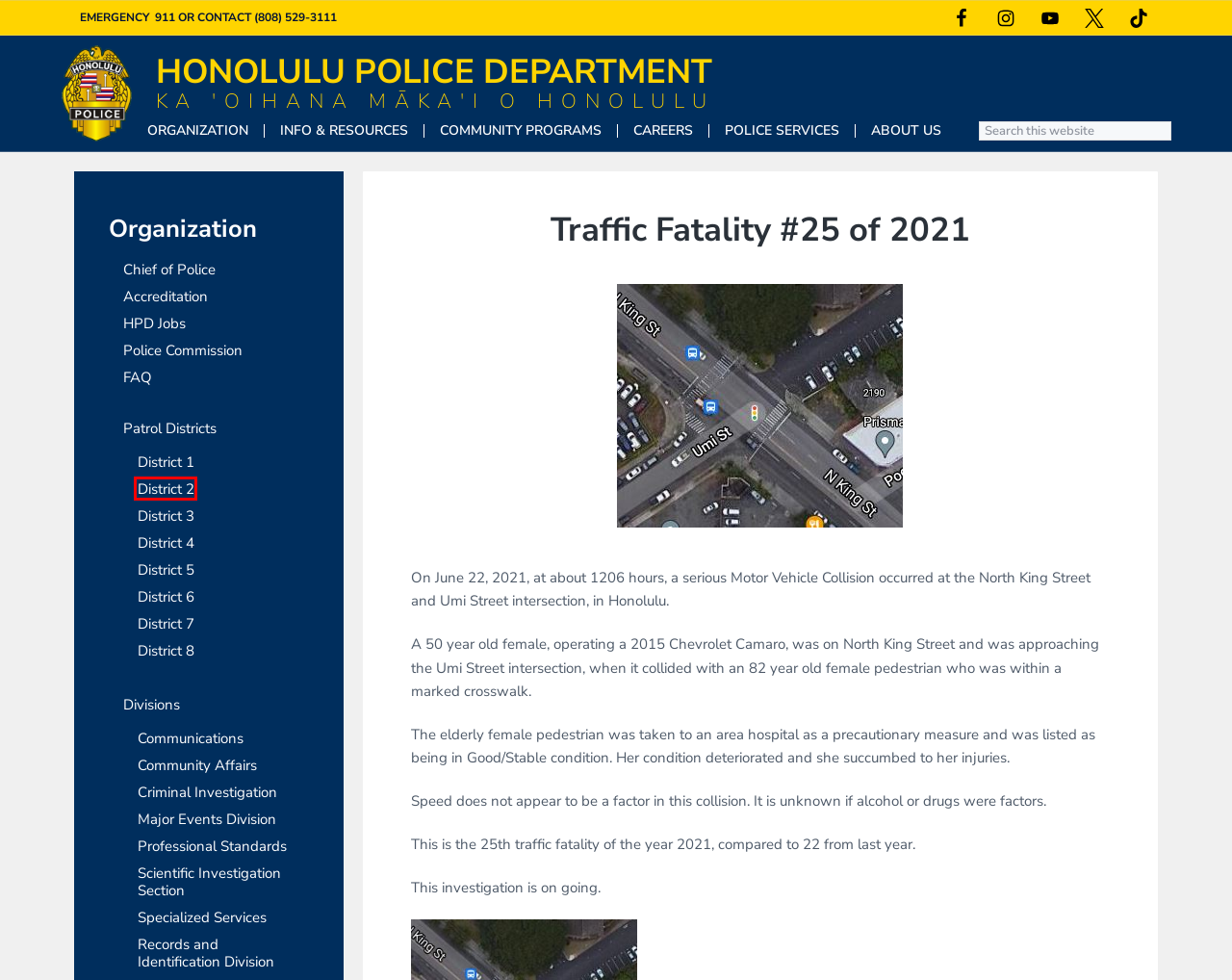Look at the screenshot of a webpage where a red rectangle bounding box is present. Choose the webpage description that best describes the new webpage after clicking the element inside the red bounding box. Here are the candidates:
A. Professional Standards Office - Honolulu Police Department
B. Scientific Investigation Section - Honolulu Police Department
C. Records & Identification Division - Honolulu Police Department
D. Home | Honolulu Police Commission
E. Major Events Division - Honolulu Police Department
F. District 2 - Mililani / Wahiawa / North Shore - Honolulu Police Department
G. District 8 - Kapolei/Waianae - Honolulu Police Department
H. Divisions - Honolulu Police Department

F